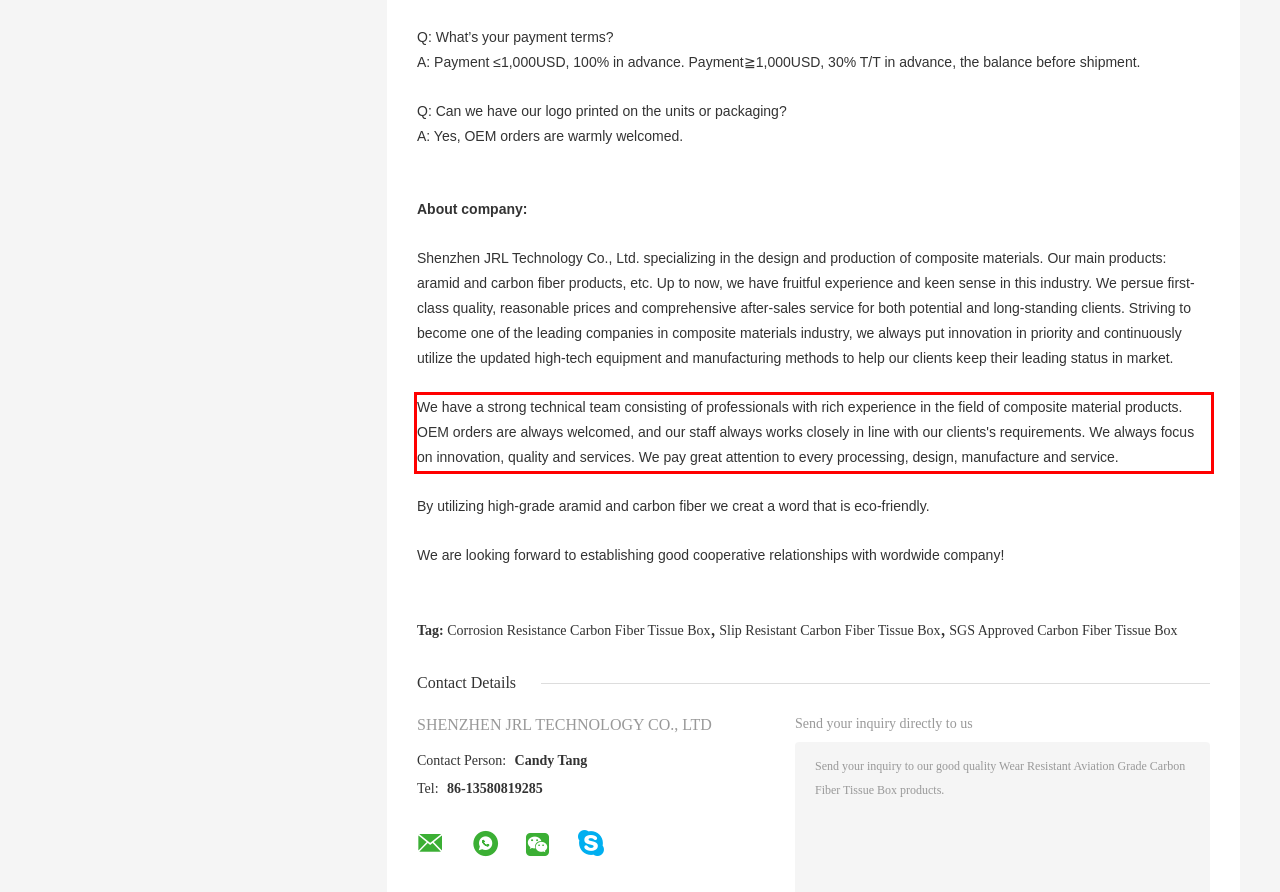Analyze the screenshot of the webpage that features a red bounding box and recognize the text content enclosed within this red bounding box.

We have a strong technical team consisting of professionals with rich experience in the field of composite material products. OEM orders are always welcomed, and our staff always works closely in line with our clients's requirements. We always focus on innovation, quality and services. We pay great attention to every processing, design, manufacture and service.